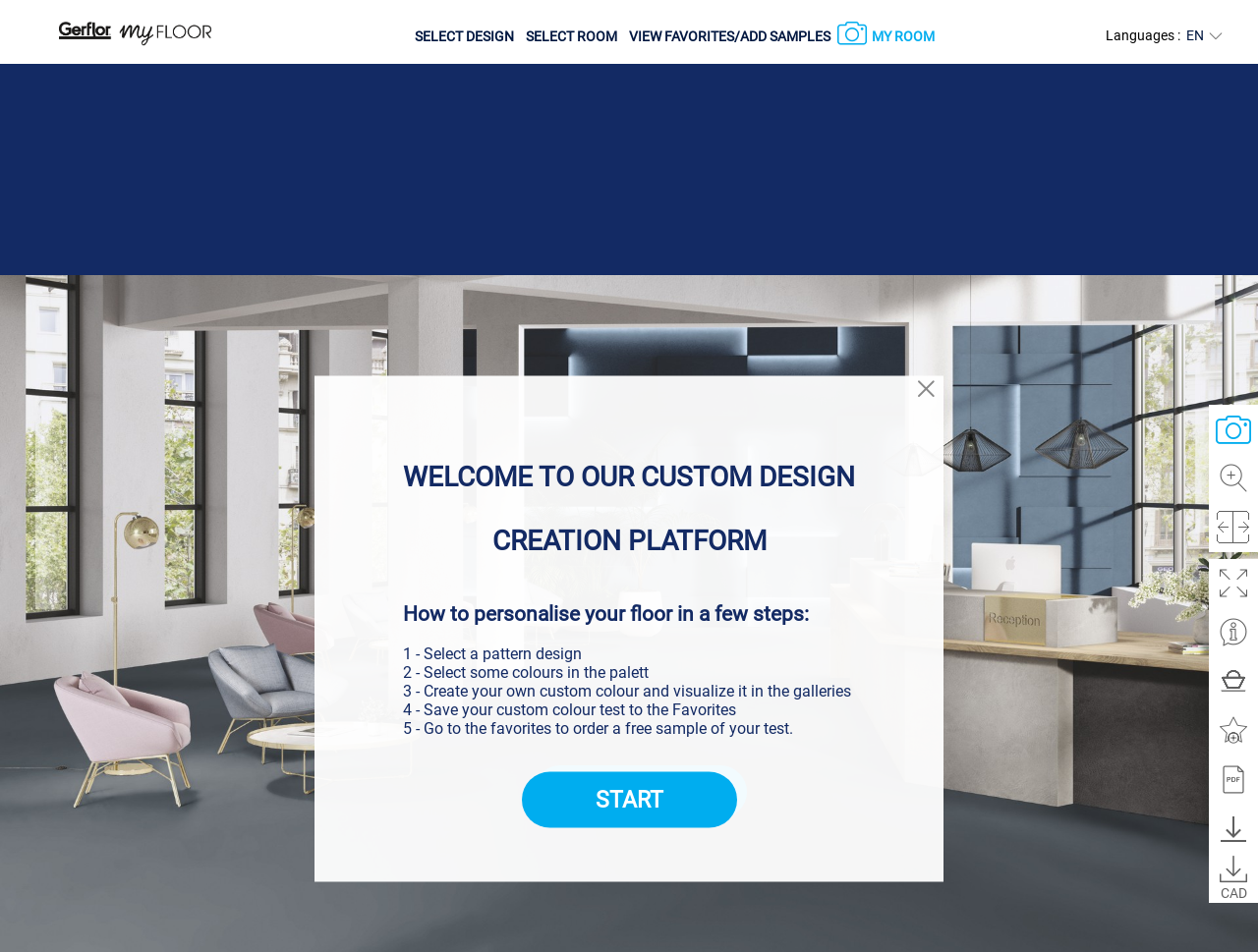What is the purpose of the 'MY ROOM' link?
Answer the question with a single word or phrase derived from the image.

View custom room design